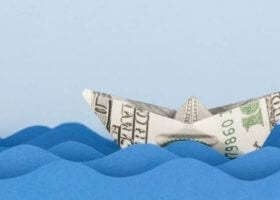Please provide a brief answer to the question using only one word or phrase: 
What is the material of the boat in the image?

Dollar bill